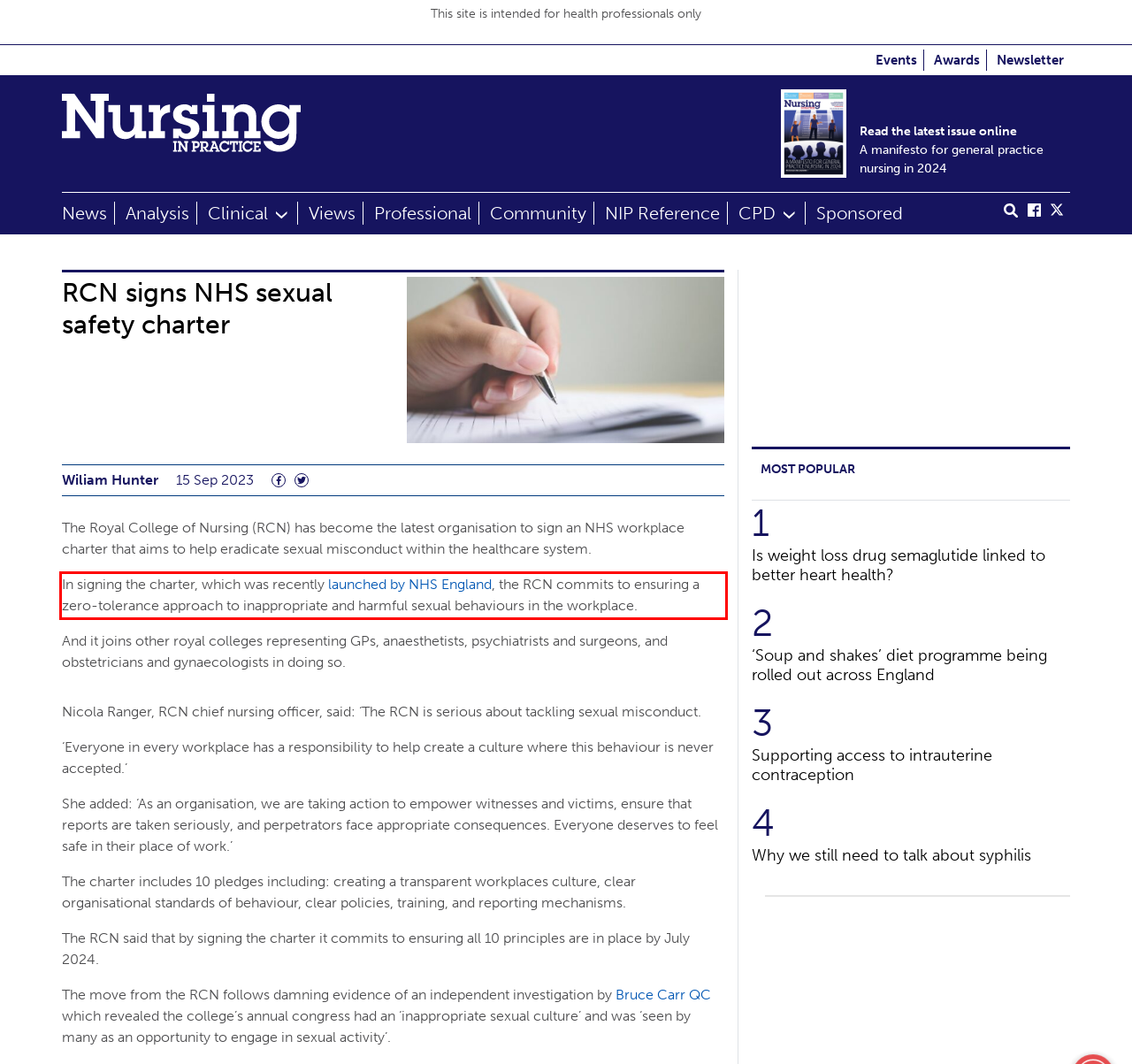Given the screenshot of the webpage, identify the red bounding box, and recognize the text content inside that red bounding box.

In signing the charter, which was recently launched by NHS England, the RCN commits to ensuring a zero-tolerance approach to inappropriate and harmful sexual behaviours in the workplace.